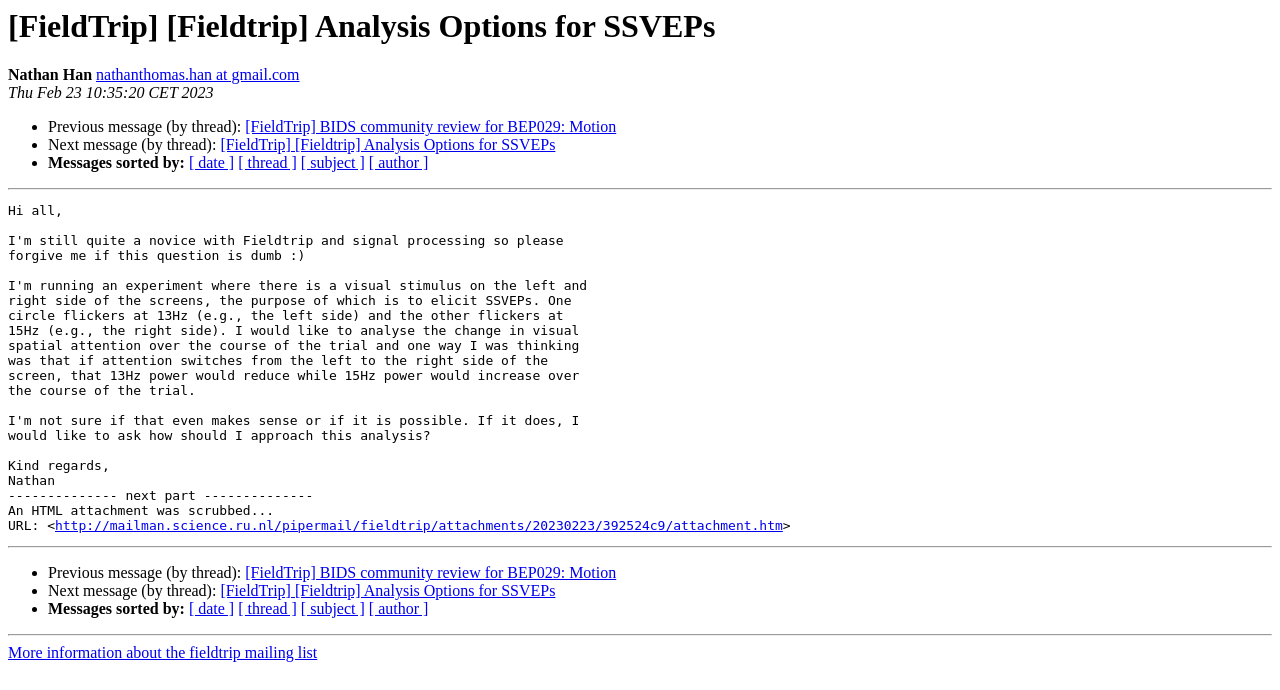Locate the bounding box coordinates of the area you need to click to fulfill this instruction: 'View attachment'. The coordinates must be in the form of four float numbers ranging from 0 to 1: [left, top, right, bottom].

[0.043, 0.751, 0.612, 0.773]